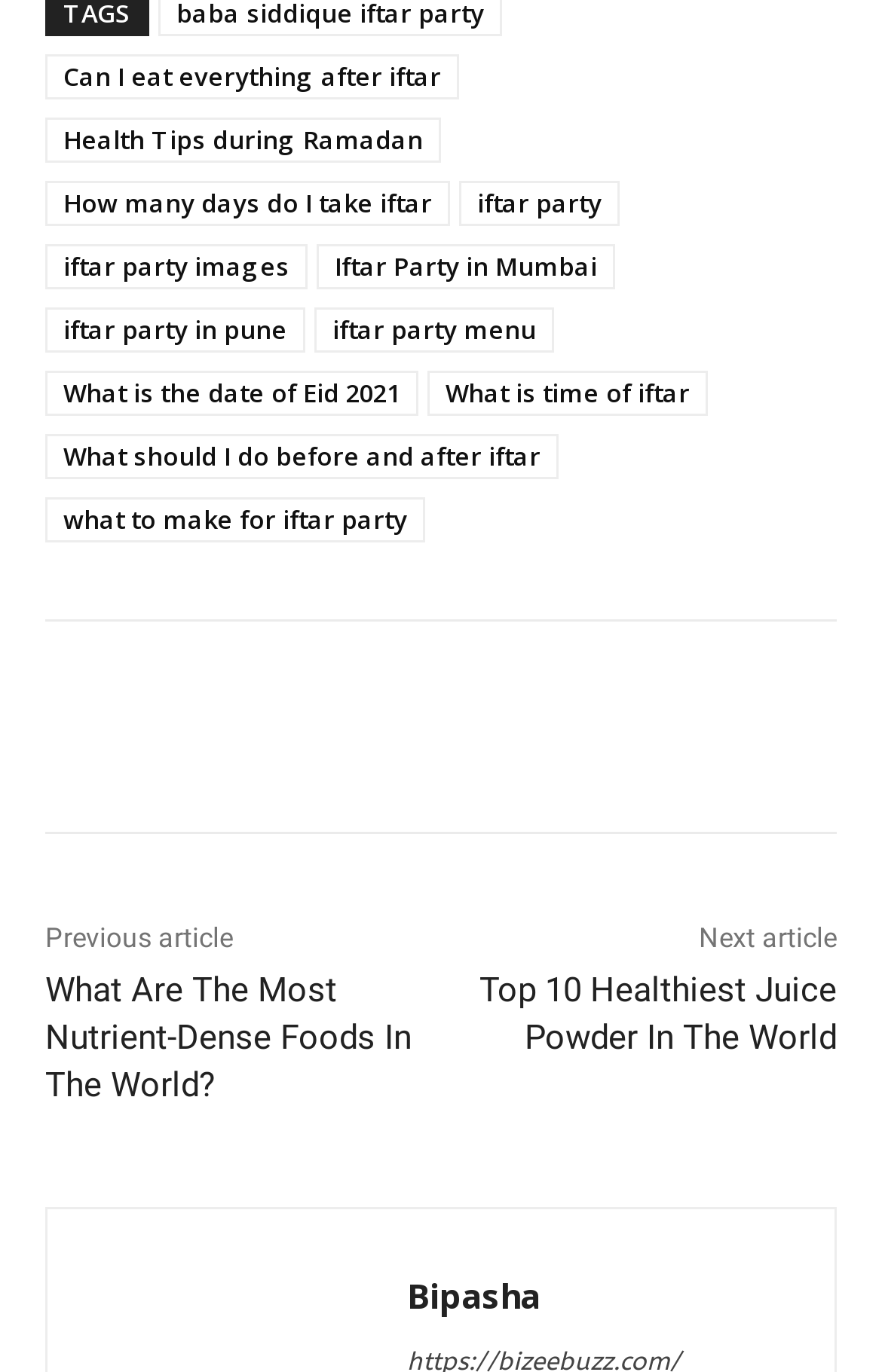How many links are there on the webpage?
Look at the screenshot and respond with one word or a short phrase.

18